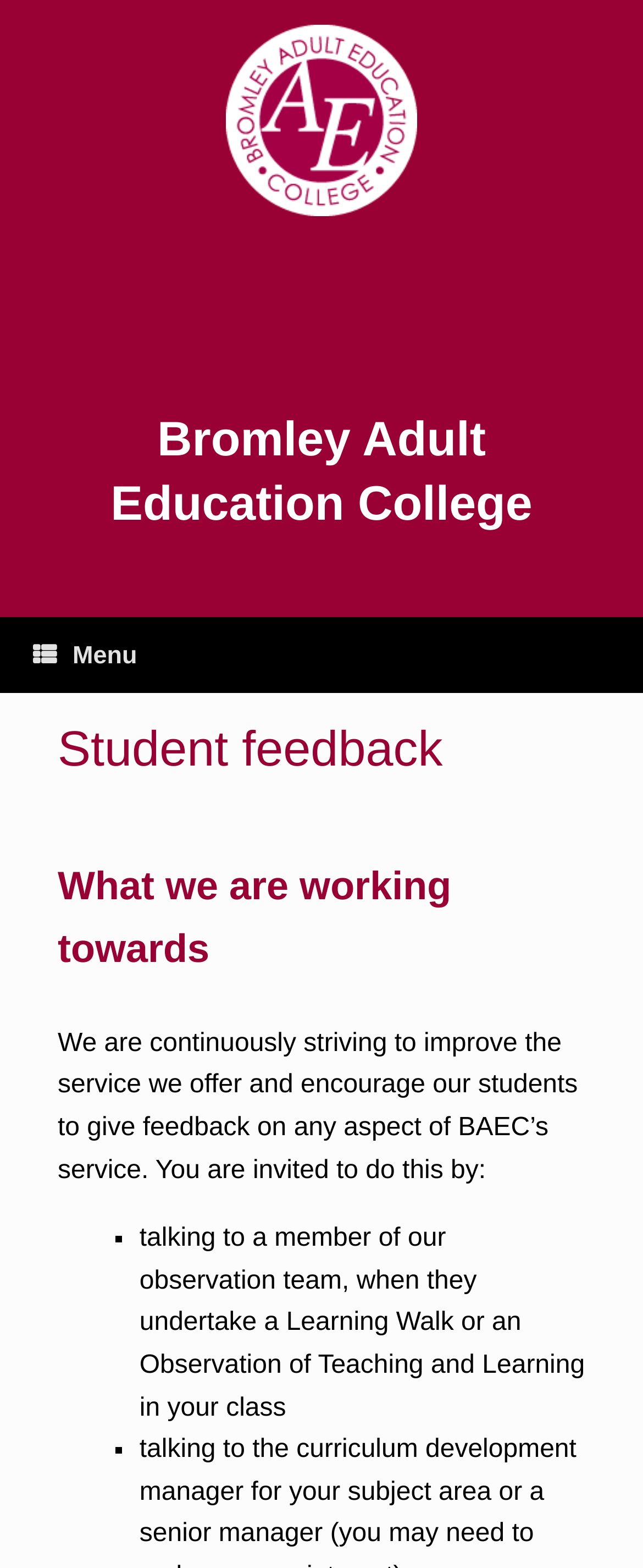How many ways are students invited to give feedback?
Based on the image, answer the question with as much detail as possible.

From the webpage, I can see that students are invited to give feedback by talking to a member of the observation team, and there might be other ways as well, but at least two ways are mentioned.